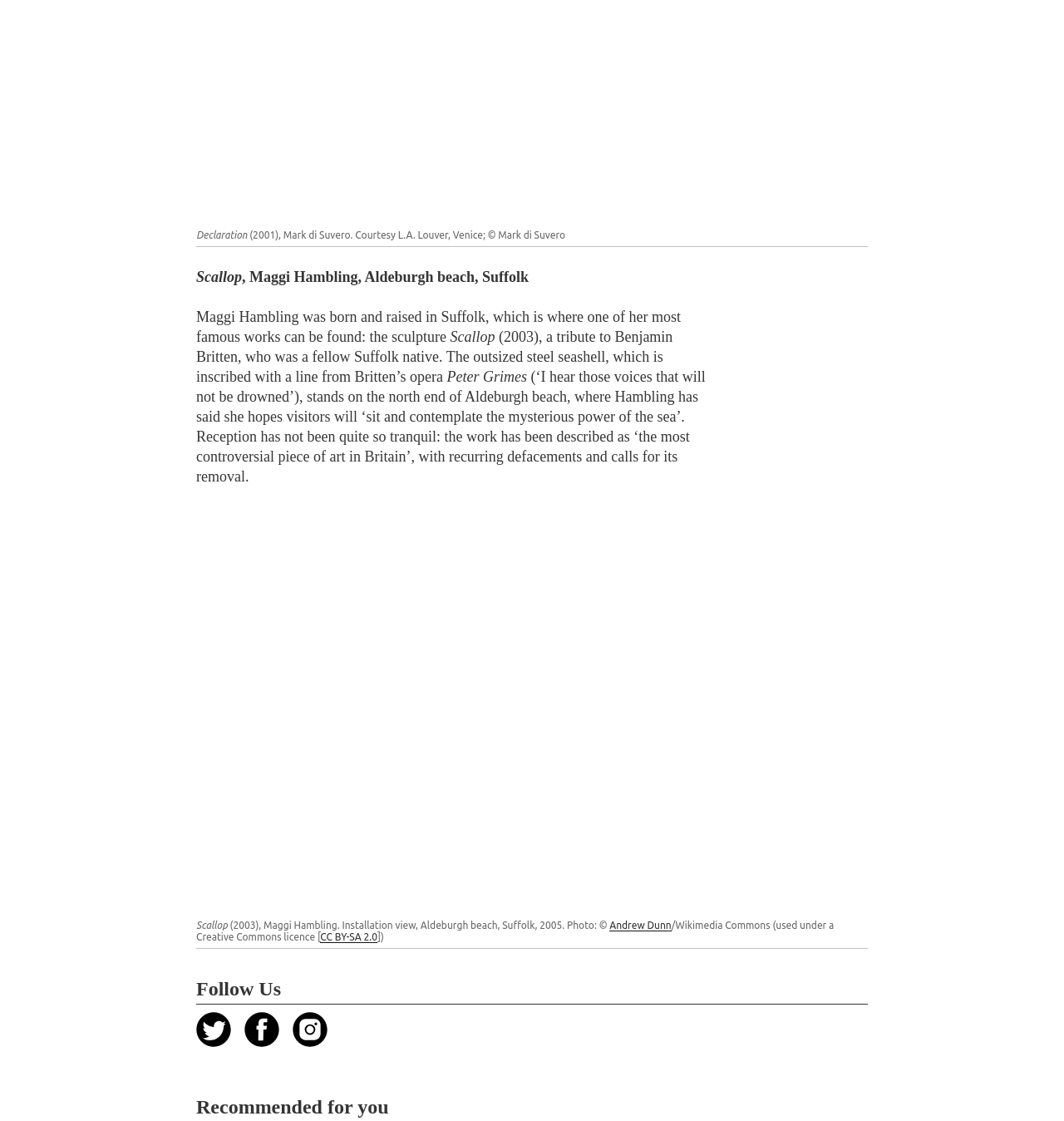What is the license under which the photo is used?
Using the image as a reference, give an elaborate response to the question.

The answer can be found by reading the text associated with the link element '[364] link 'CC BY-SA 2.0' which indicates that the photo is used under a Creative Commons license, specifically CC BY-SA 2.0.